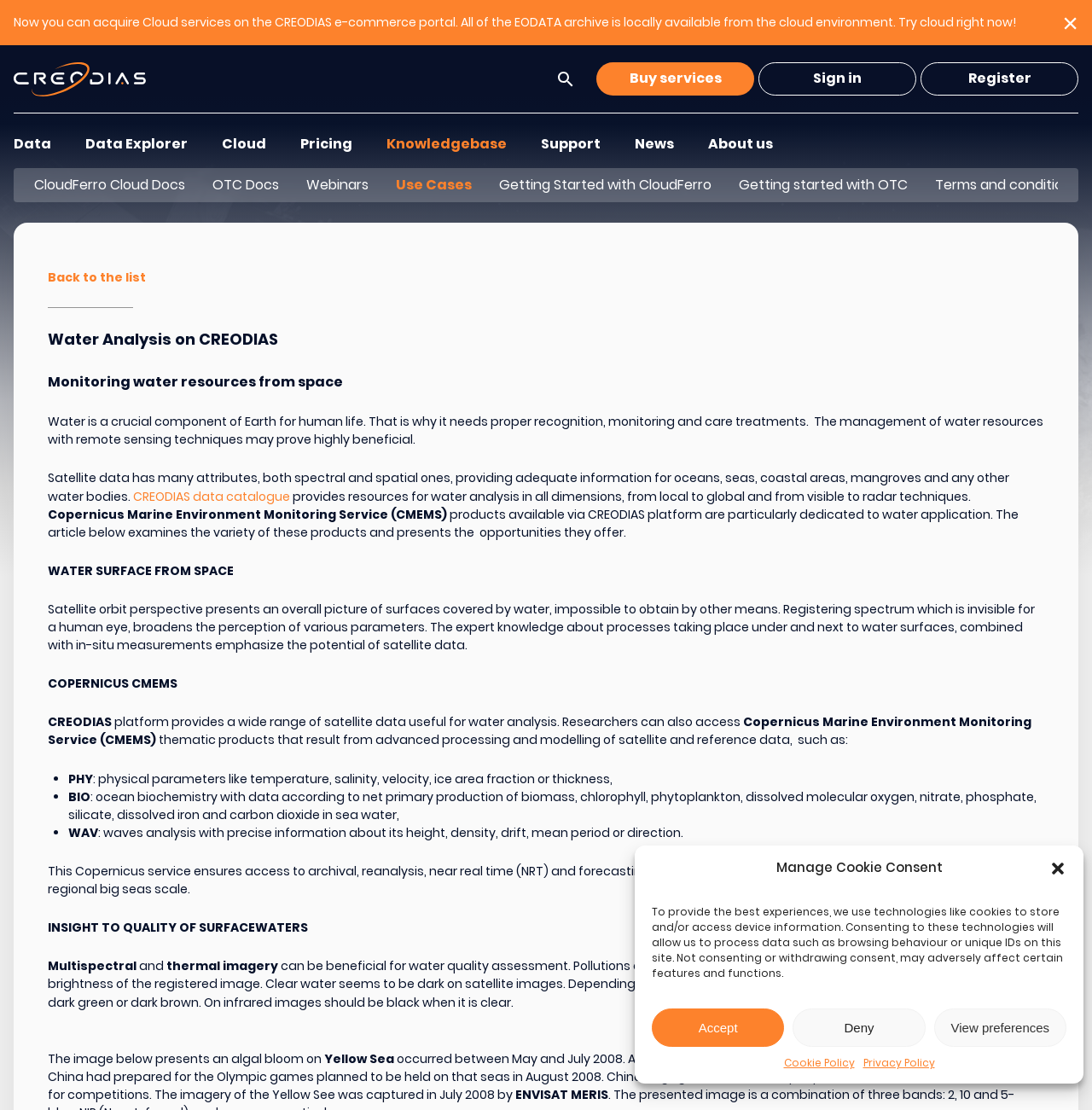Please identify the bounding box coordinates of the area I need to click to accomplish the following instruction: "Click on the Creodias logo".

[0.012, 0.063, 0.134, 0.078]